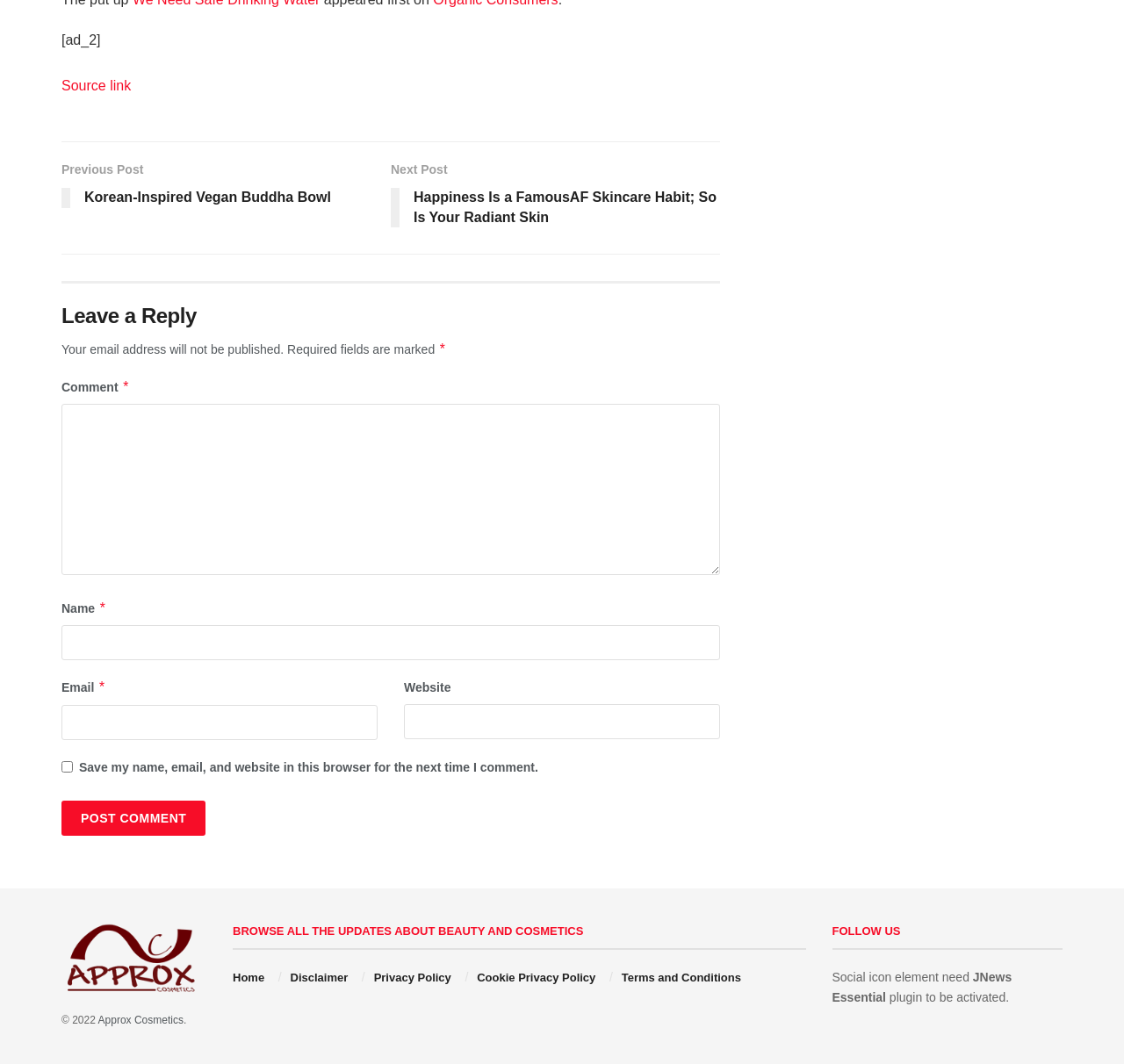Please identify the bounding box coordinates of the element that needs to be clicked to perform the following instruction: "Click the 'Post Comment' button".

[0.055, 0.752, 0.183, 0.785]